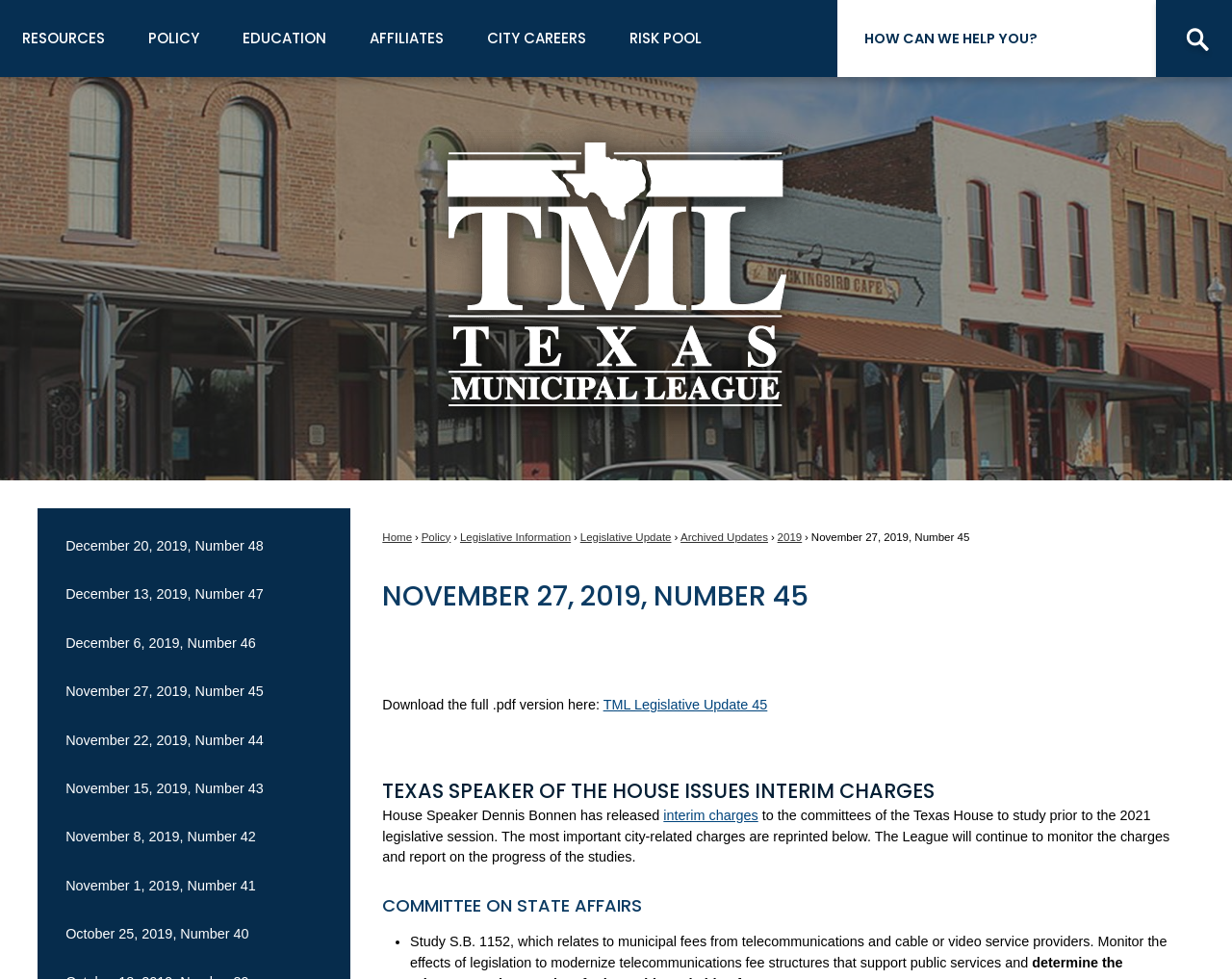Utilize the details in the image to give a detailed response to the question: What is the function of the menu items 'RESOURCES', 'POLICY', etc.?

I deduced this answer by analyzing the menu items, which have a vertical orientation and are placed at the top of the page, suggesting that they are used for navigation.